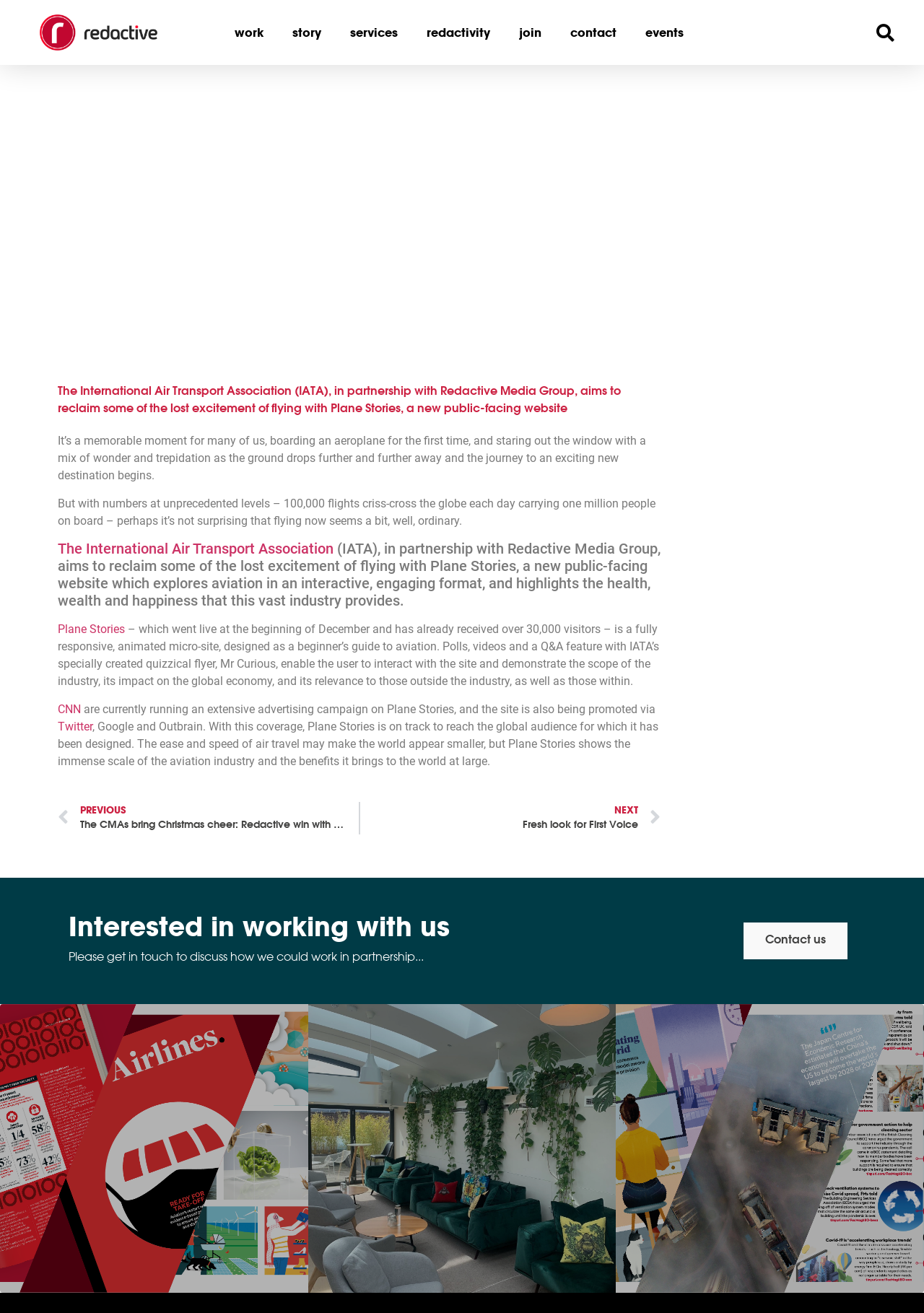Using the information from the screenshot, answer the following question thoroughly:
How many visitors has the website received?

The number of visitors is mentioned in the static text '– which went live at the beginning of December and has already received over 30,000 visitors – is a fully responsive, animated micro-site, designed as a beginner’s guide to aviation'.